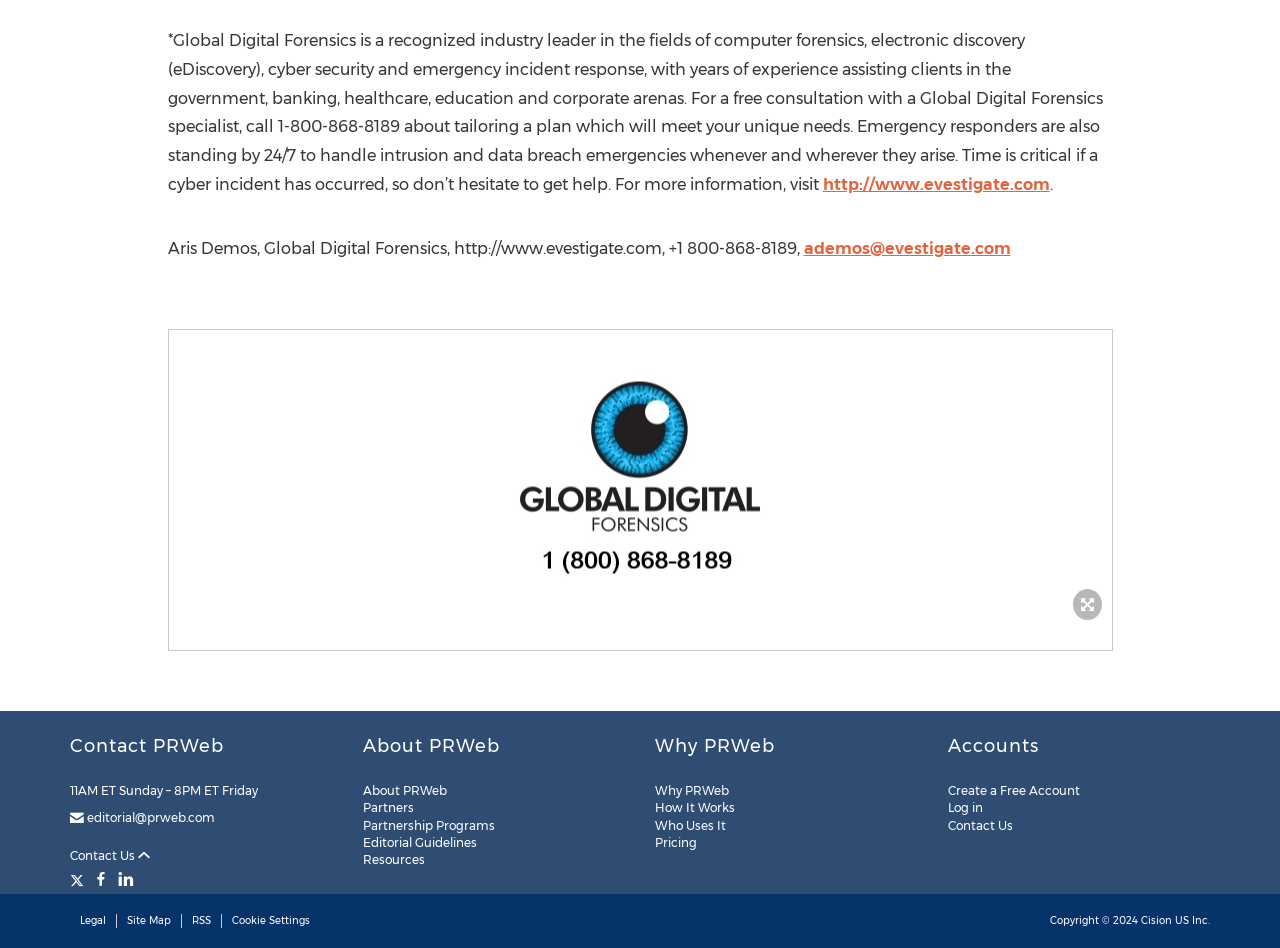What are the social media platforms listed?
Analyze the screenshot and provide a detailed answer to the question.

The social media platforms can be found in the bottom section of the webpage, where there are links to 'Twitter', 'Facebook', and 'LinkedIn'.